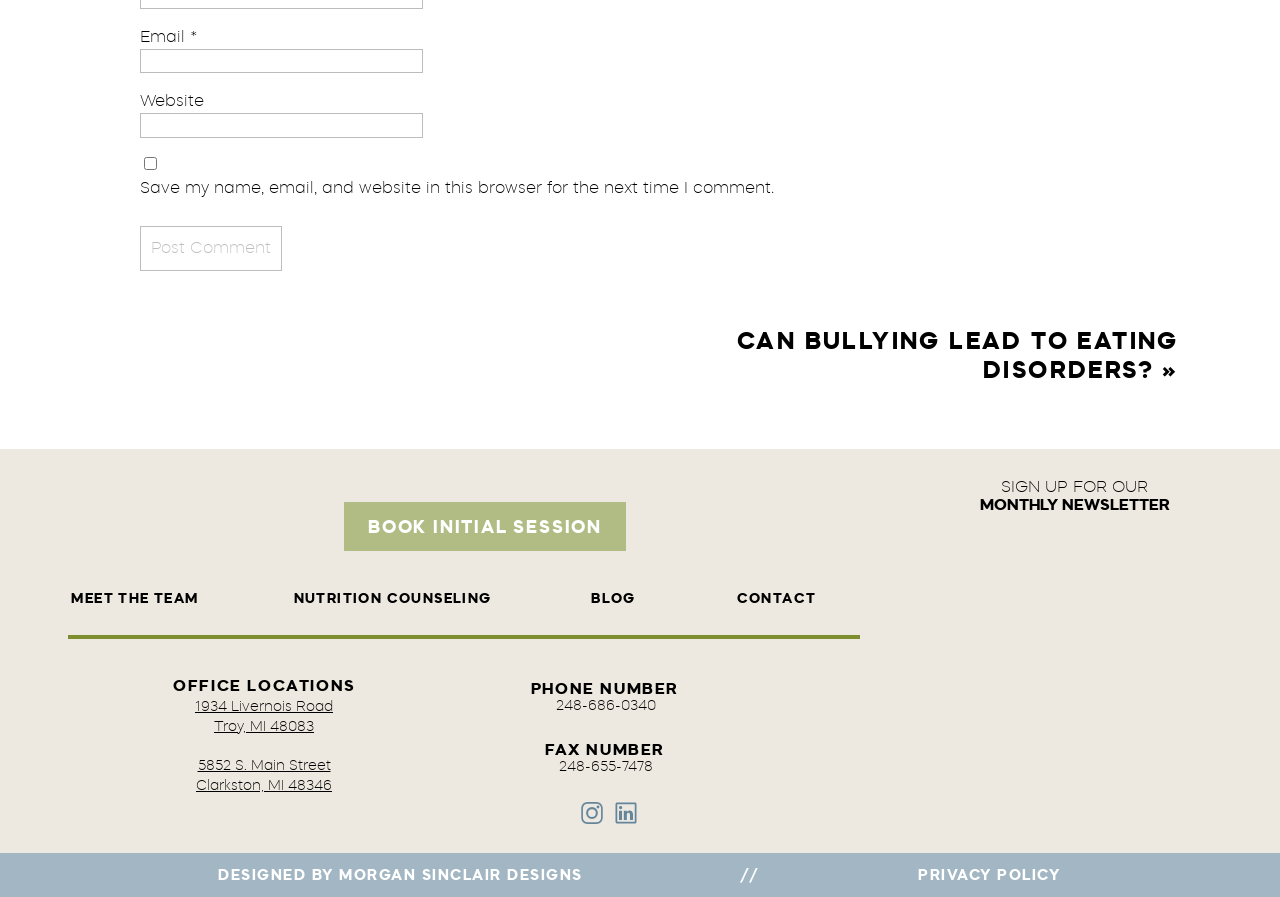Please provide a comprehensive answer to the question below using the information from the image: What is the phone number of the office location?

The phone number is listed under the 'PHONE NUMBER' heading, which is located near the 'OFFICE LOCATIONS' heading, indicating that it is the phone number for the office location.